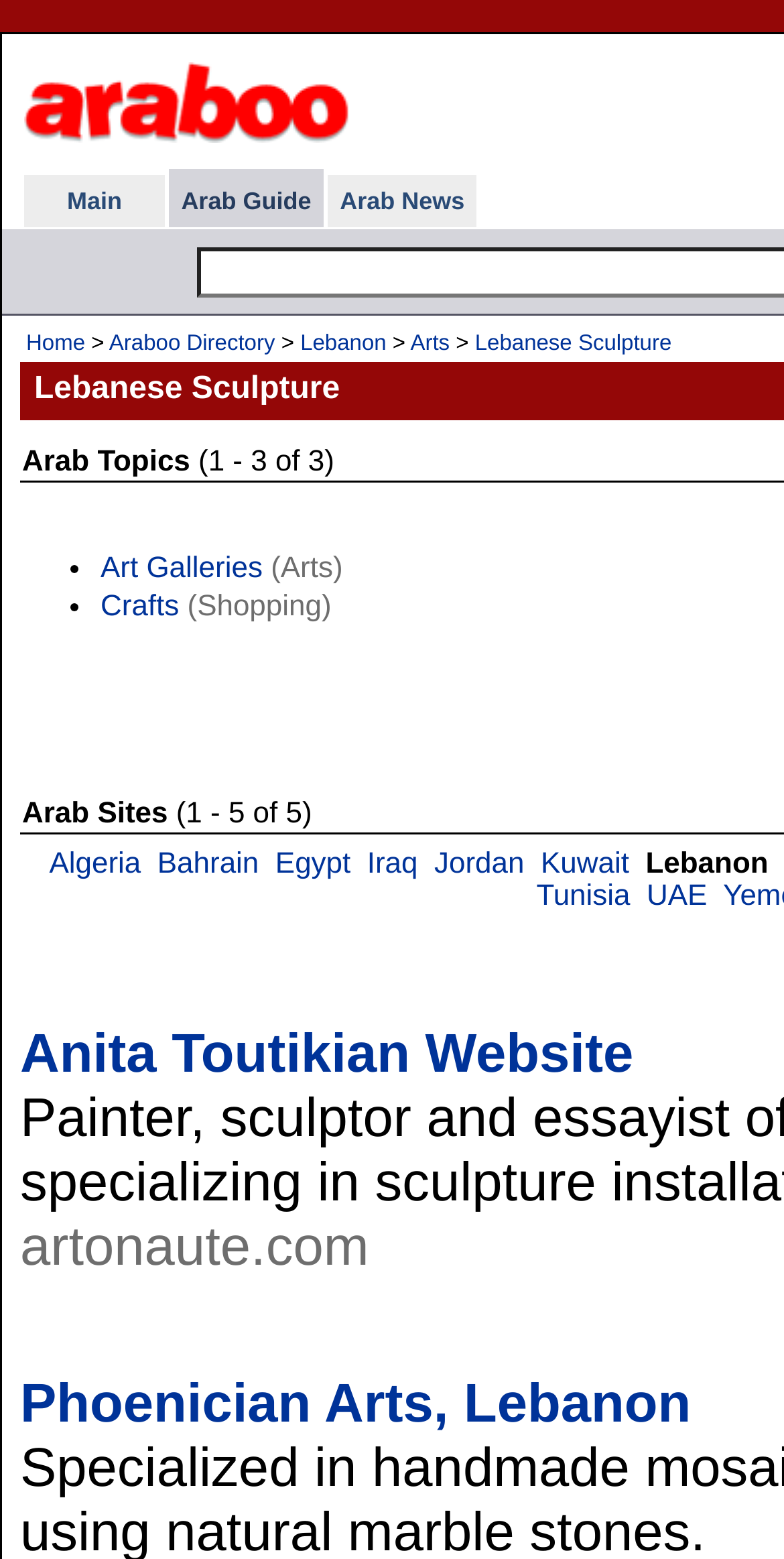Identify the bounding box coordinates of the element to click to follow this instruction: 'Read Arab News'. Ensure the coordinates are four float values between 0 and 1, provided as [left, top, right, bottom].

[0.433, 0.12, 0.593, 0.138]